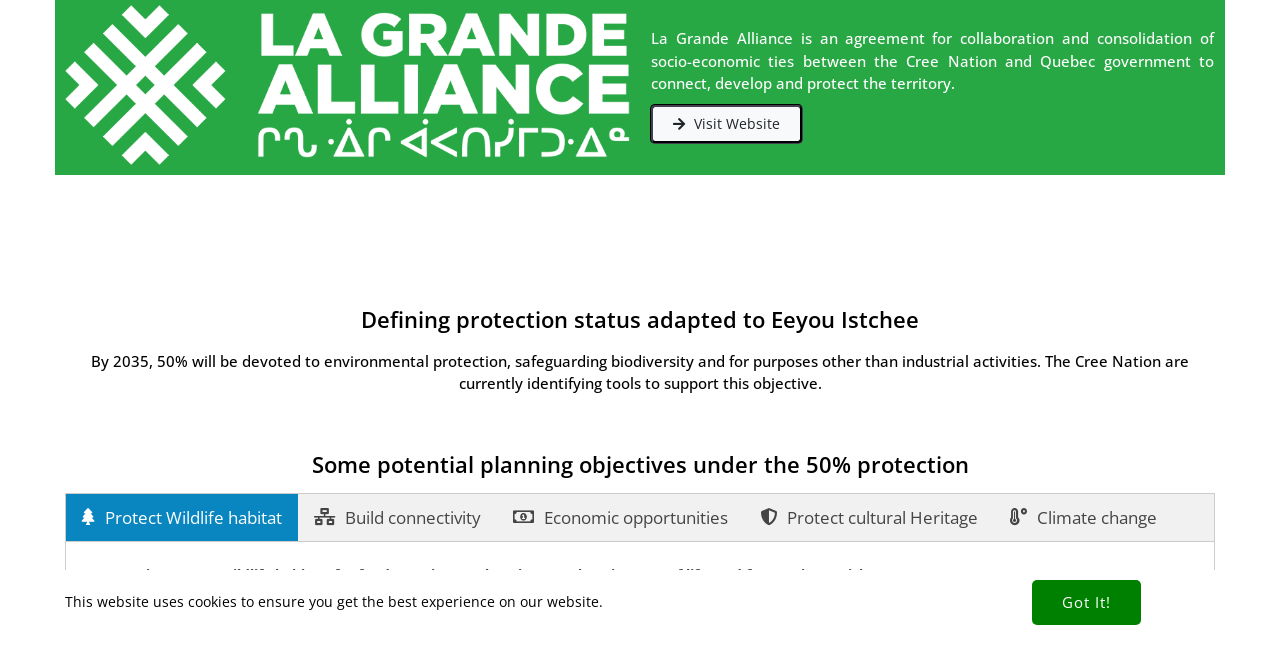Identify the bounding box for the described UI element: "Economic opportunities".

[0.388, 0.747, 0.581, 0.819]